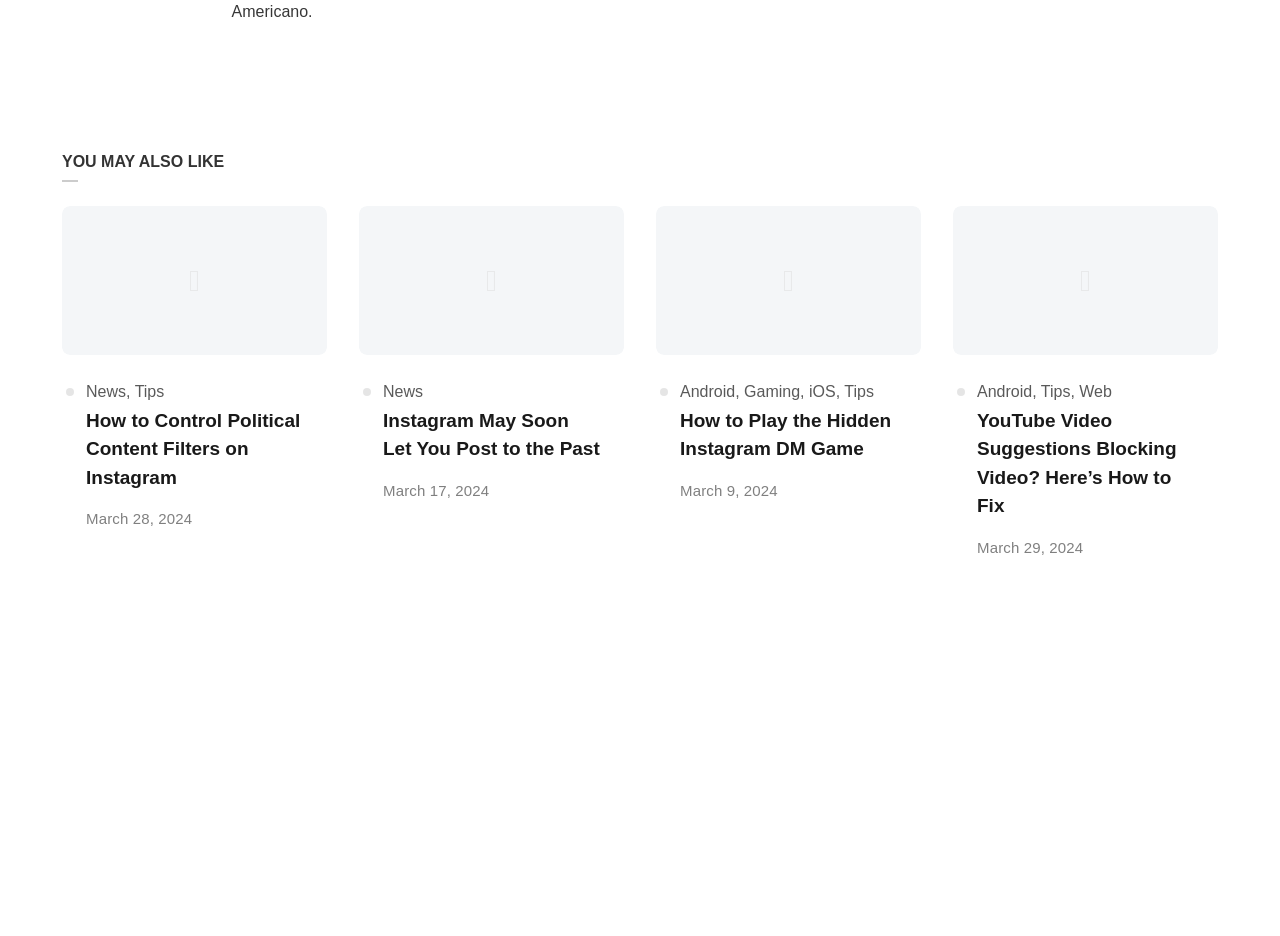Identify the bounding box coordinates of the region that needs to be clicked to carry out this instruction: "Click on the 'Tips' category". Provide these coordinates as four float numbers ranging from 0 to 1, i.e., [left, top, right, bottom].

[0.105, 0.409, 0.128, 0.427]